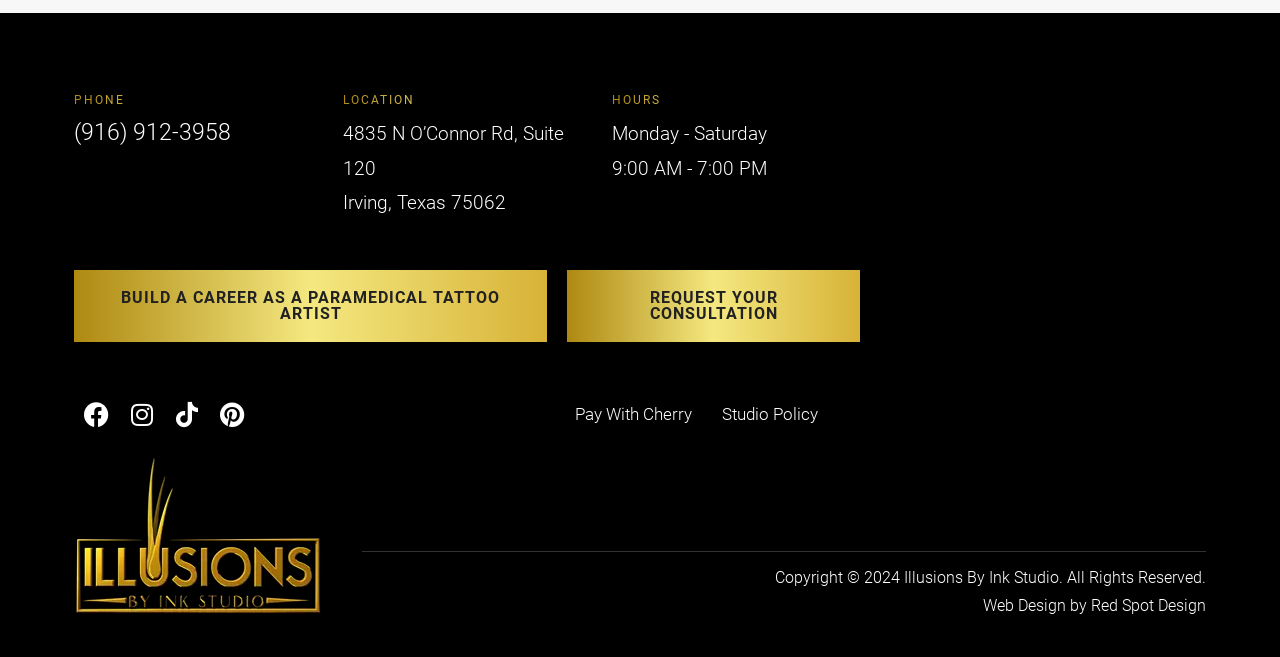What is the phone number of the studio?
Answer with a single word or short phrase according to what you see in the image.

(916) 912-3958